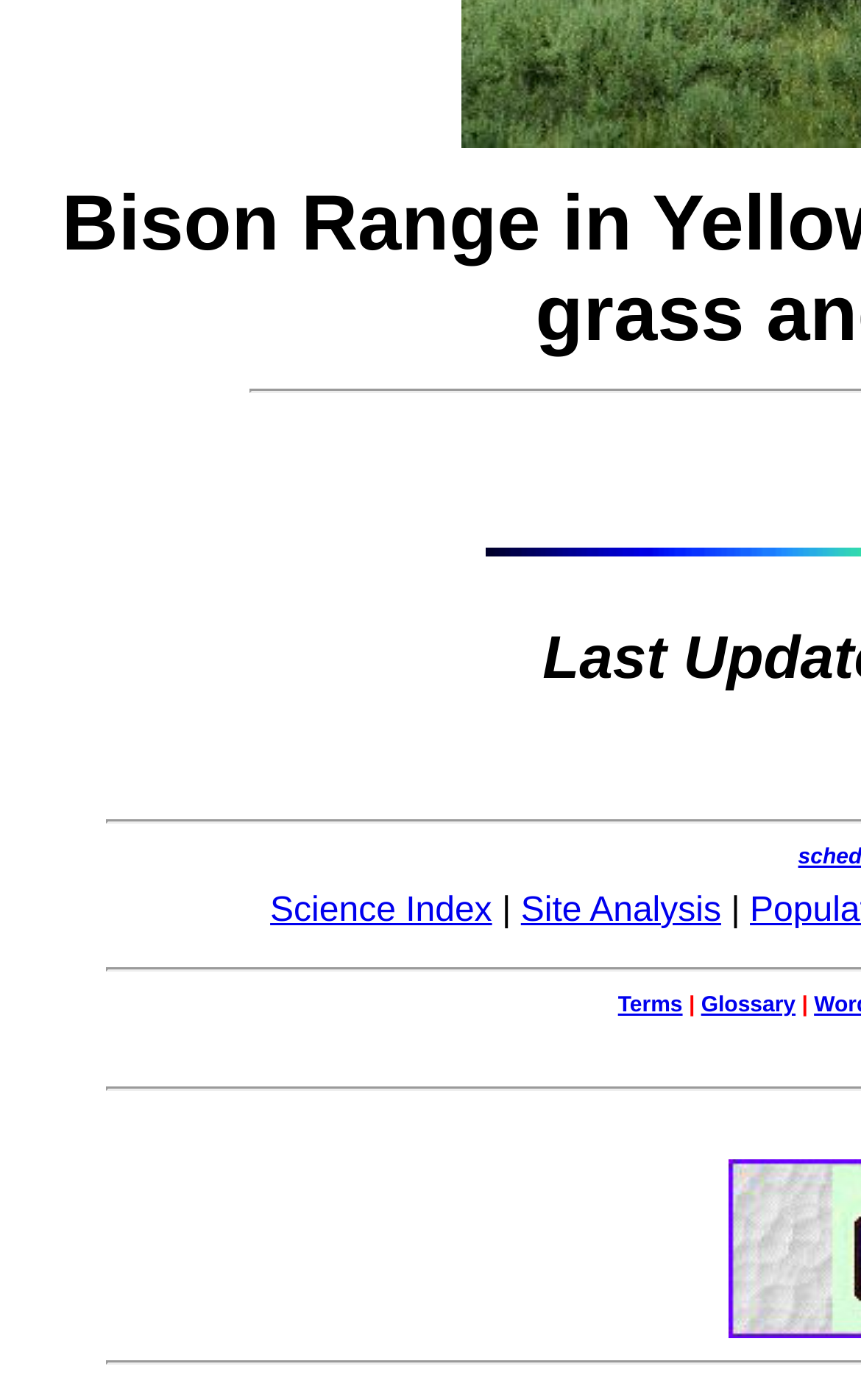Show the bounding box coordinates for the HTML element described as: "Terms".

[0.718, 0.71, 0.793, 0.727]